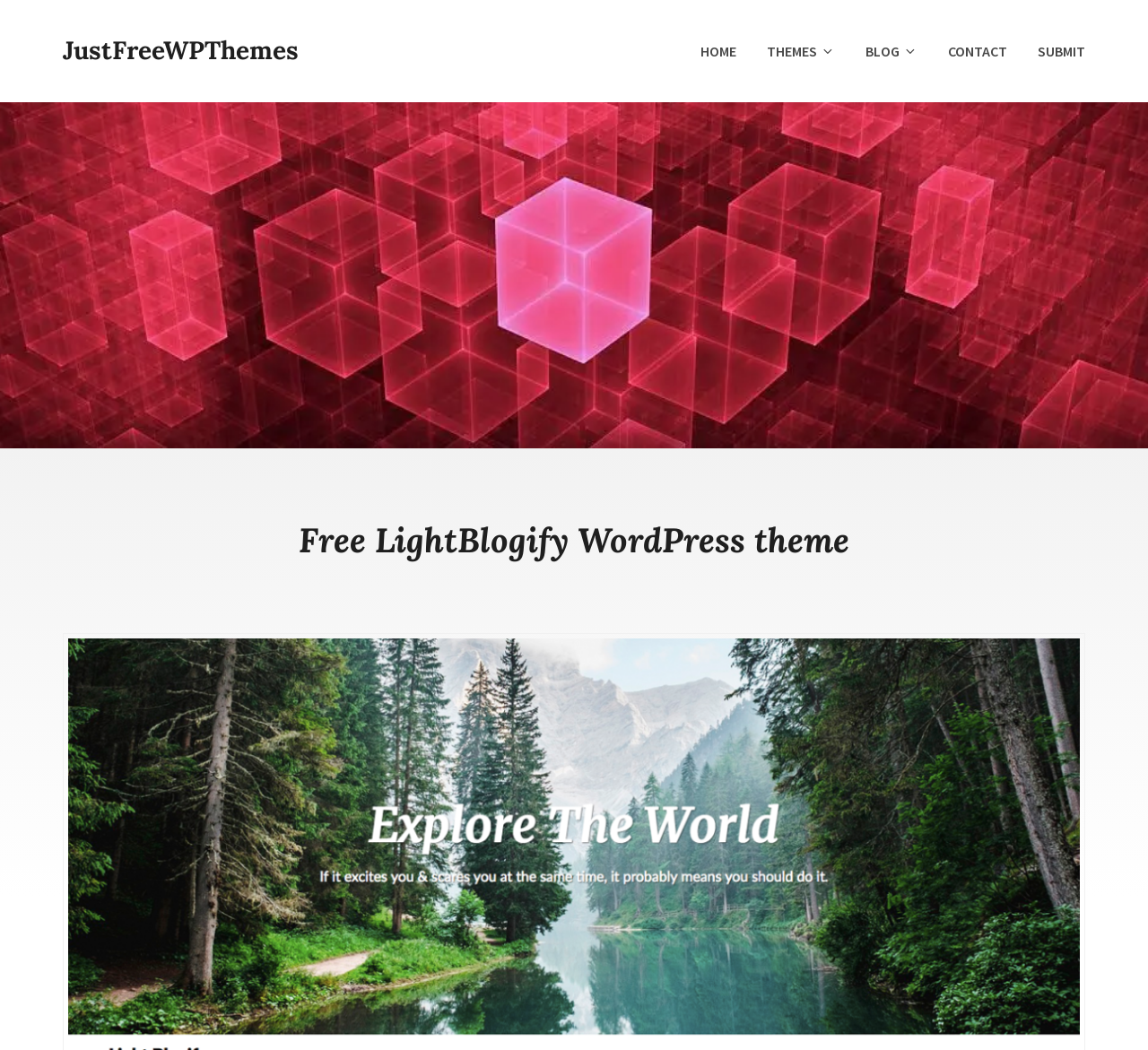What is the name of the website?
Please answer the question with a single word or phrase, referencing the image.

JustFreeWPThemes